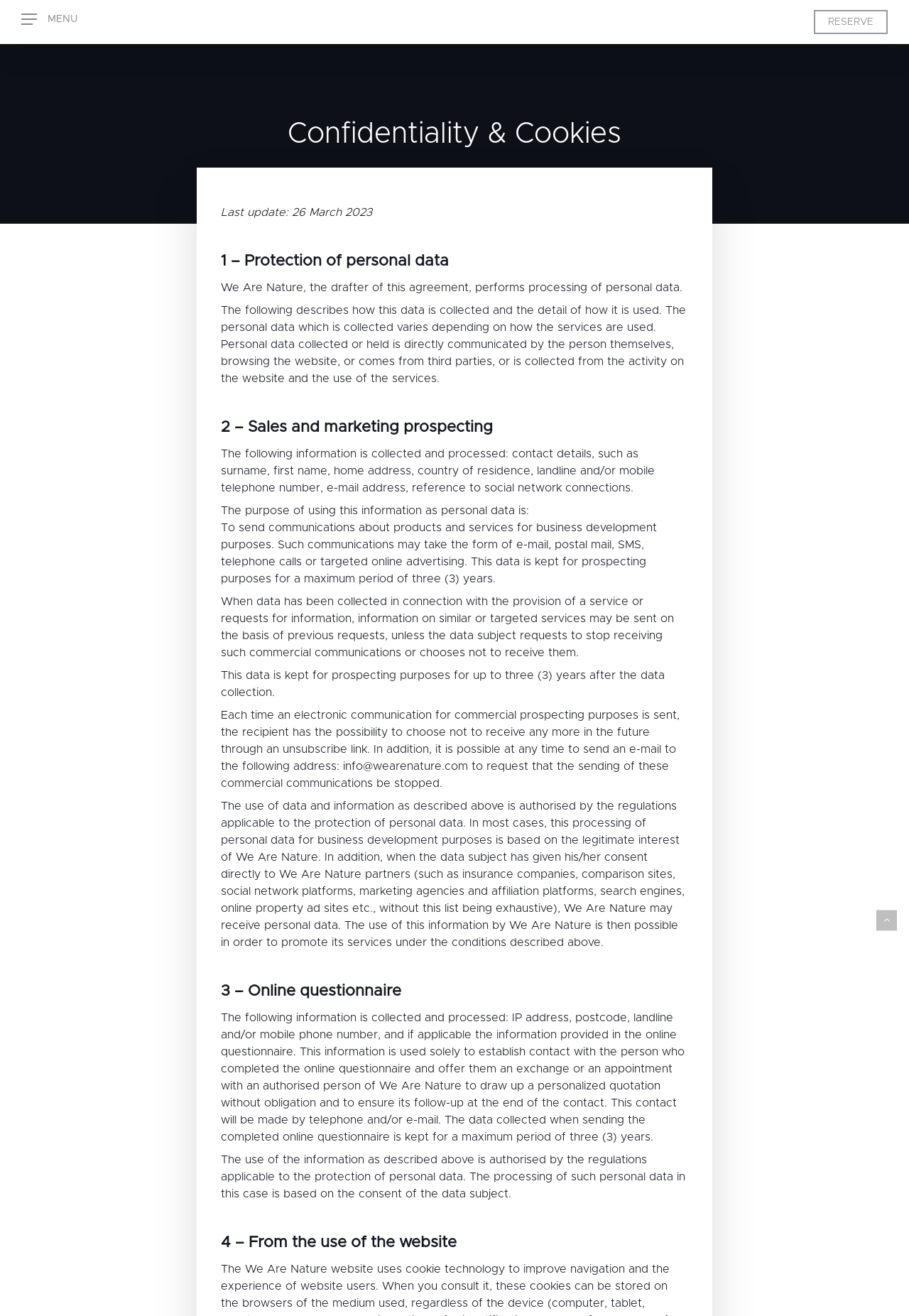How long is personal data kept for prospecting purposes?
Answer the question with as much detail as possible.

The webpage states that personal data is kept for prospecting purposes for a maximum period of three years, as mentioned in sections 2 and 3 of the confidentiality and cookies policy.